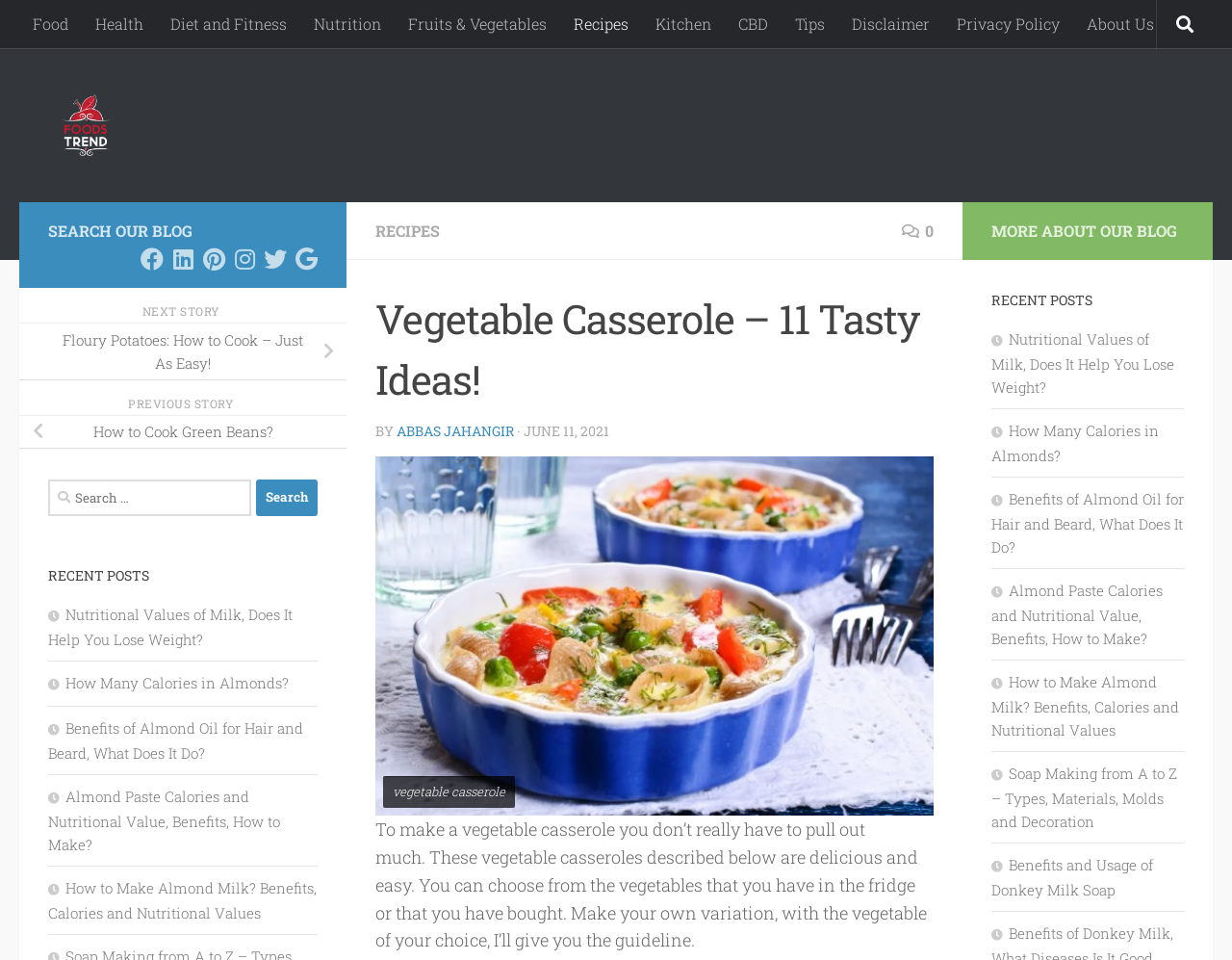What is the purpose of the search box?
Analyze the image and deliver a detailed answer to the question.

The search box is accompanied by the text 'Search for:' and has a button with the text 'Search', indicating that its purpose is to search the blog for specific content.